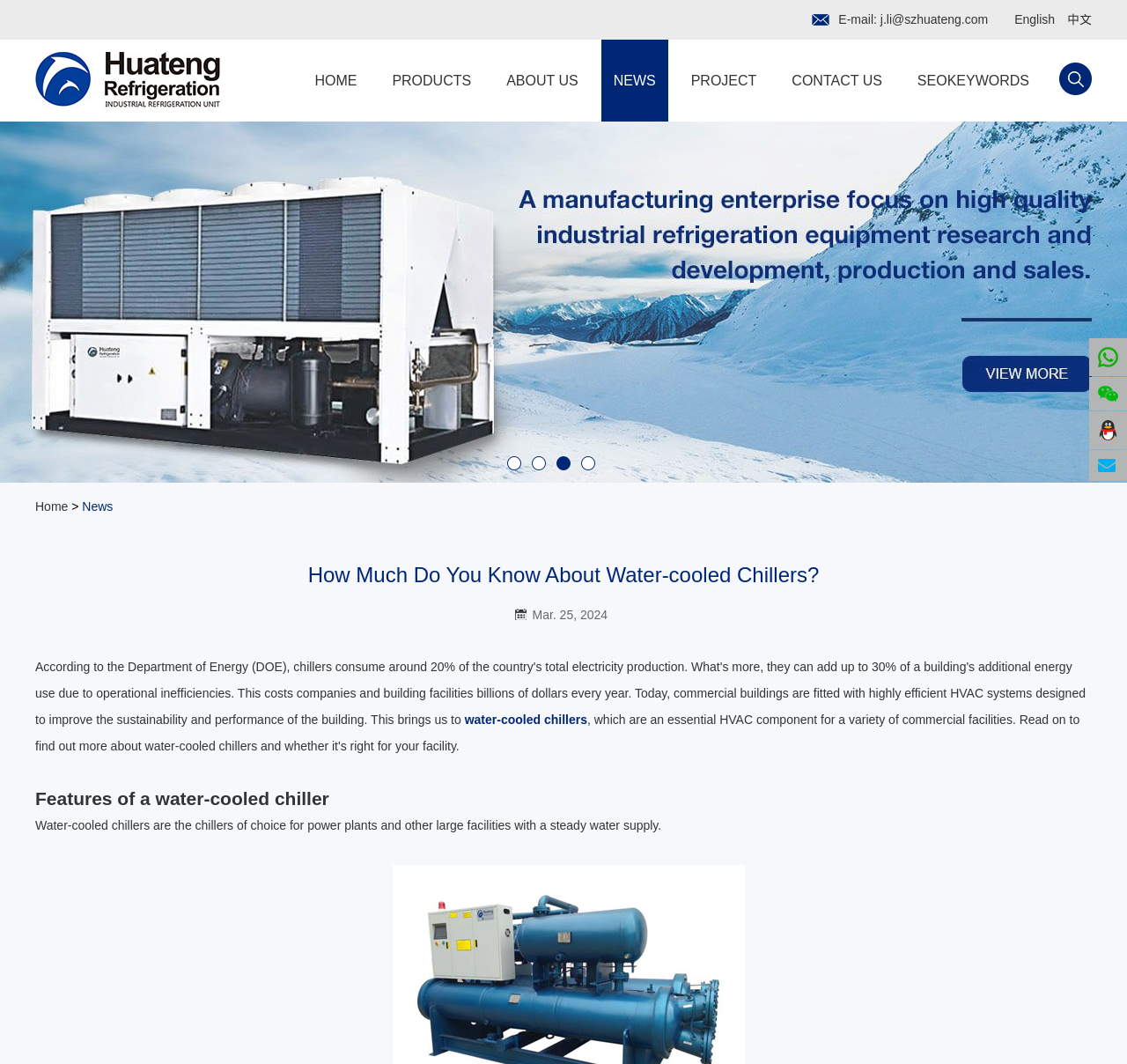What is the company's email address?
Refer to the screenshot and respond with a concise word or phrase.

j.li@szhuateng.com